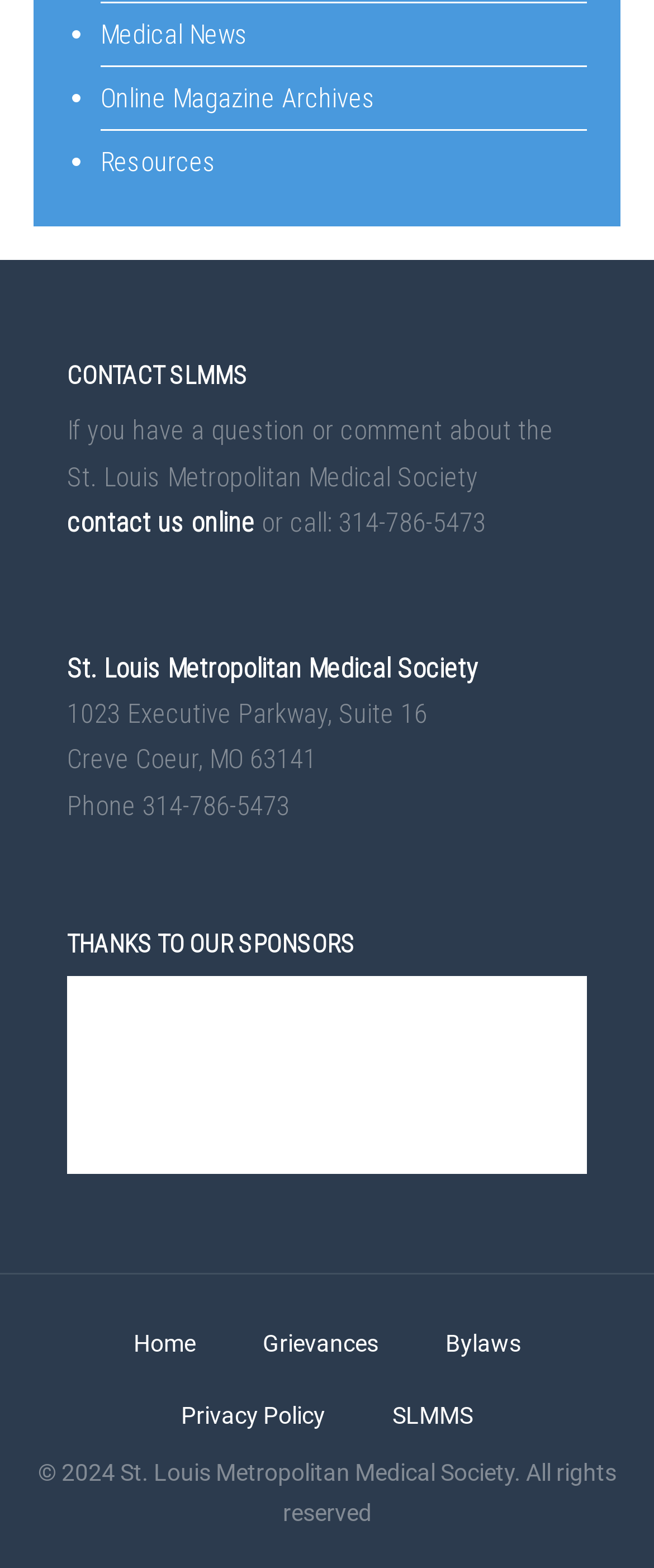Utilize the details in the image to thoroughly answer the following question: How many links are there in the footer section?

I found the answer by looking at the elements in the footer section which starts from [0.0, 0.812, 1.0, 1.0]. There are 5 link type elements in this section, namely 'Home', 'Grievances', 'Bylaws', 'Privacy Policy', and 'SLMMS'.